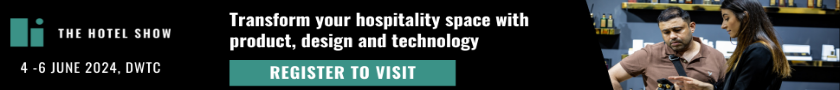Detail every aspect of the image in your caption.

The image promotes "The Hotel Show," an event slated for June 4-6, 2024, at the Dubai World Trade Centre (DWTC). It emphasizes the transformative potential of the exhibition, inviting attendees to enhance their hospitality spaces through innovation in product design and technology. Accompanying the event details, the visual showcases a professional interaction between two individuals, likely engaging in discussions about the latest trends in hospitality. A clear call to action encourages viewers to "REGISTER TO VISIT," making it easy for interested participants to engage with this significant industry event.